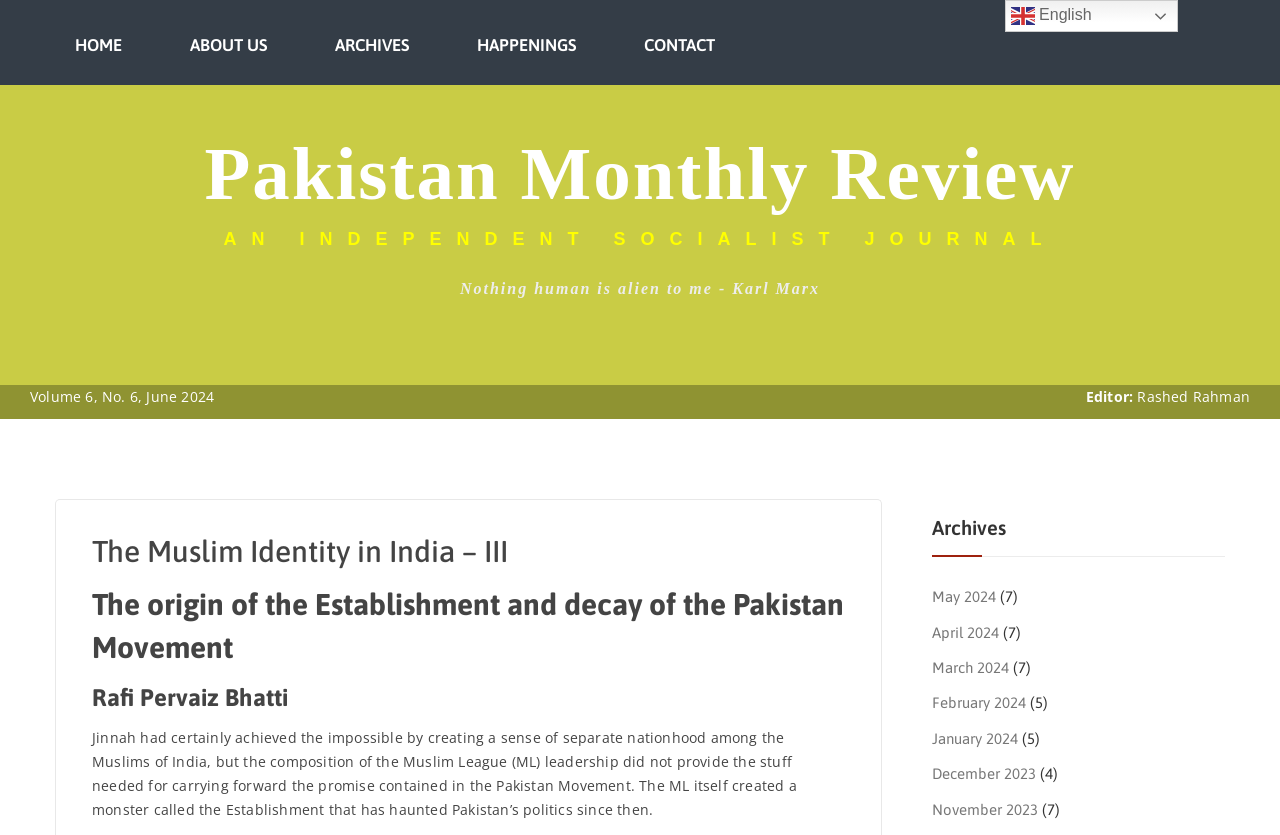From the image, can you give a detailed response to the question below:
What language is the website in?

The language of the website can be determined by the link 'en English' at the top of the page, which suggests that the website is in English.